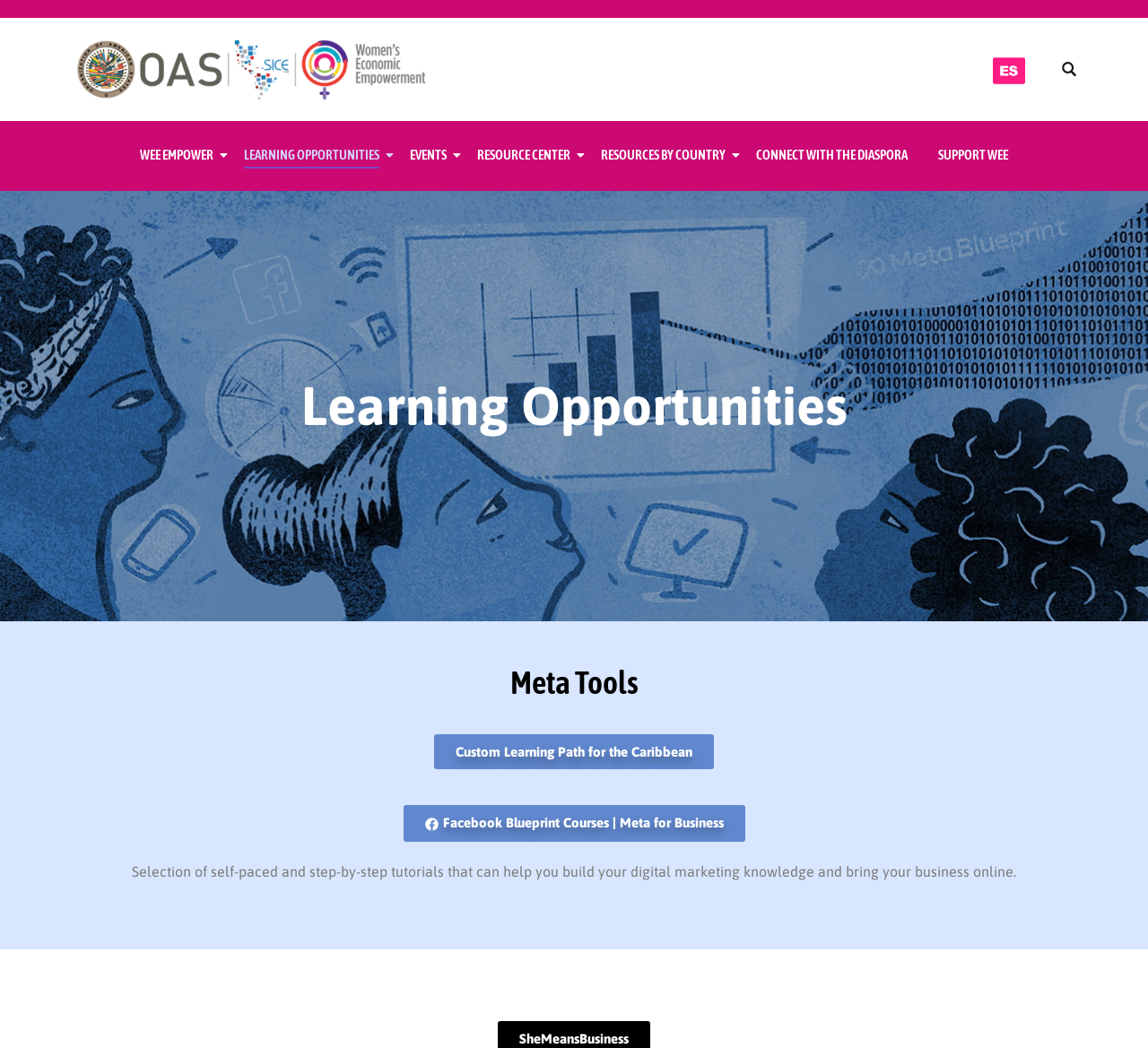Use the details in the image to answer the question thoroughly: 
What is the name of the organization?

The name of the organization can be found in the top-left corner of the webpage, where it is written as 'OAS WEE' in a link and an image.